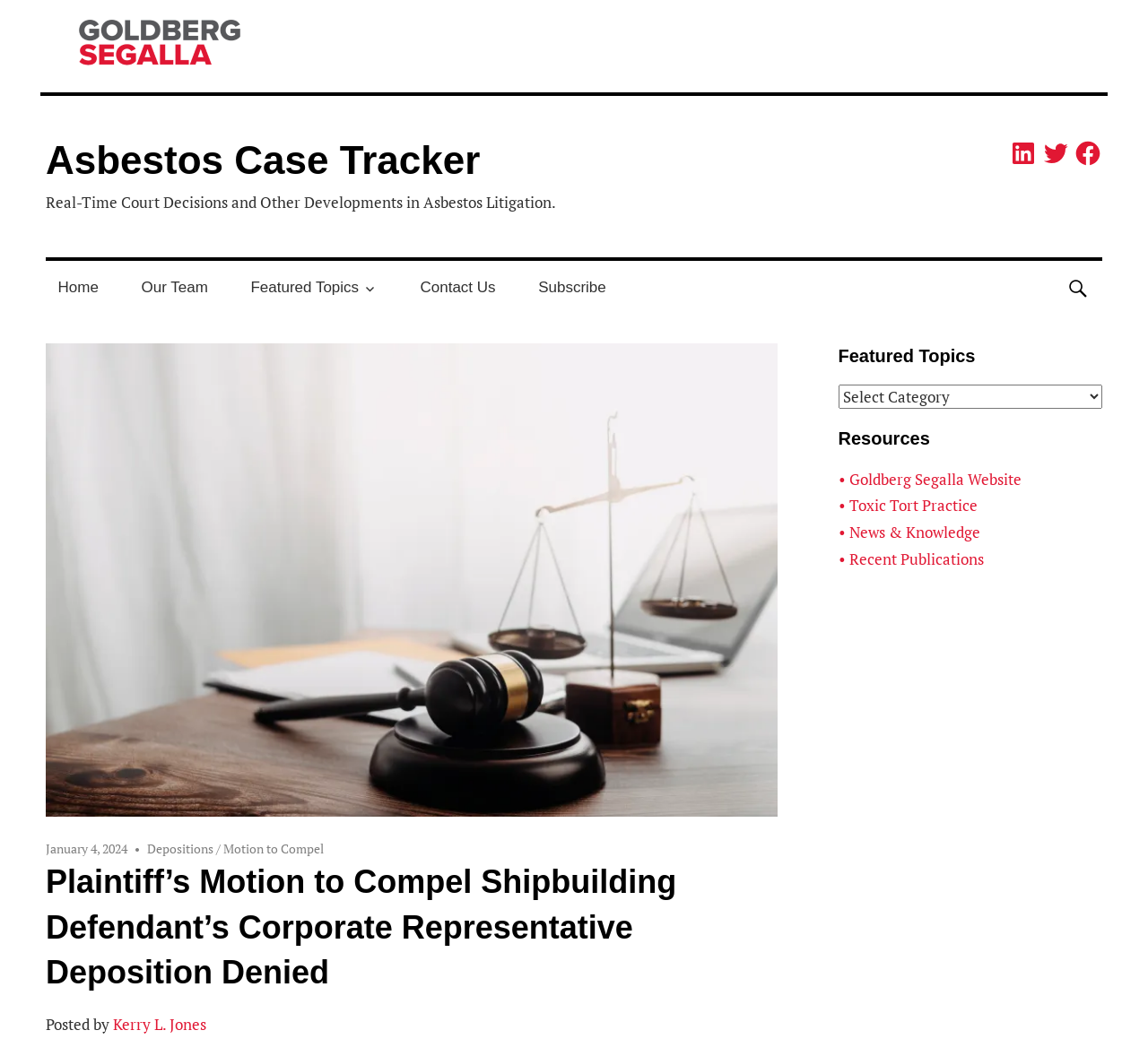Please locate the bounding box coordinates of the element that needs to be clicked to achieve the following instruction: "Go to the Home page". The coordinates should be four float numbers between 0 and 1, i.e., [left, top, right, bottom].

[0.04, 0.251, 0.097, 0.301]